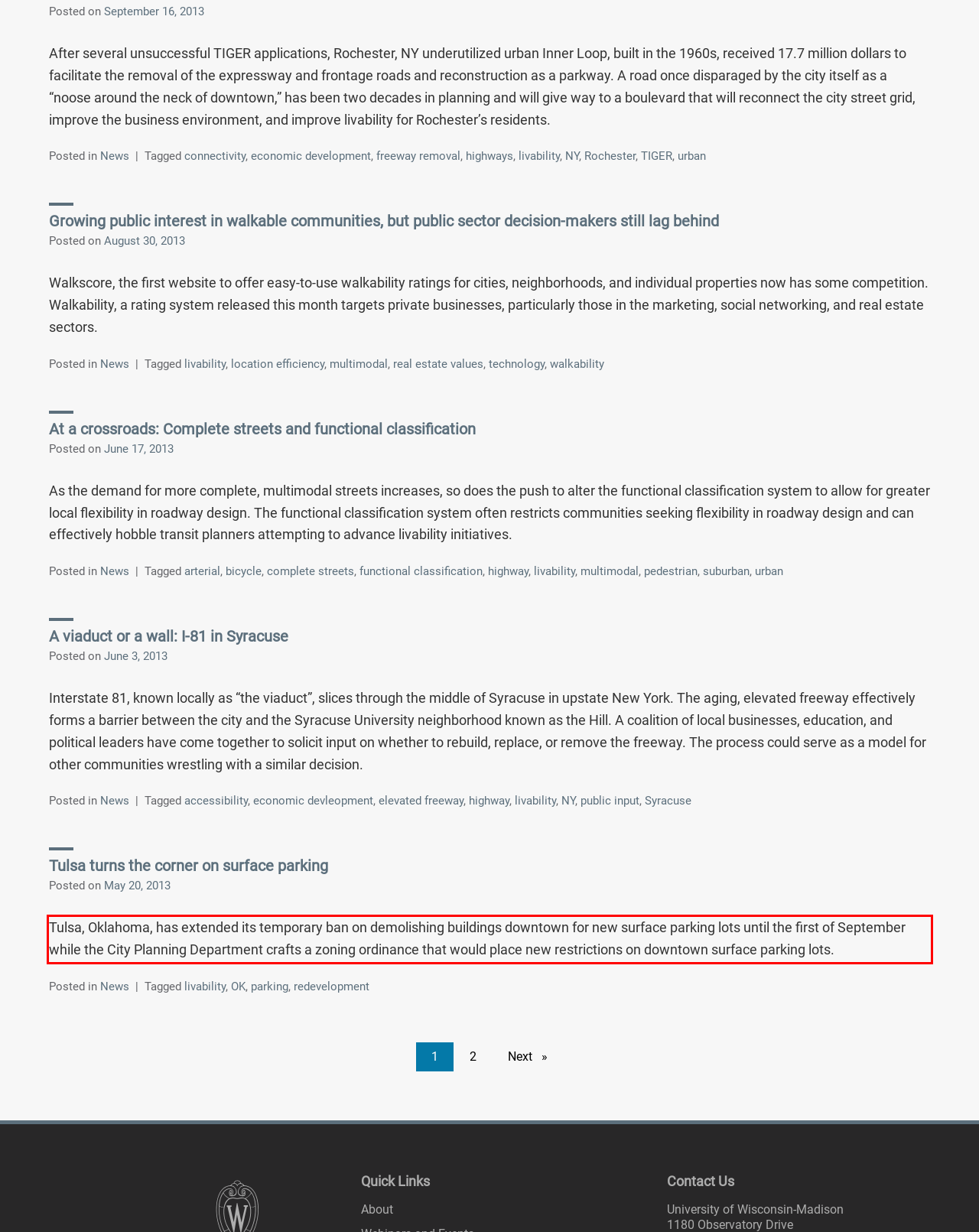With the given screenshot of a webpage, locate the red rectangle bounding box and extract the text content using OCR.

Tulsa, Oklahoma, has extended its temporary ban on demolishing buildings downtown for new surface parking lots until the first of September while the City Planning Department crafts a zoning ordinance that would place new restrictions on downtown surface parking lots.